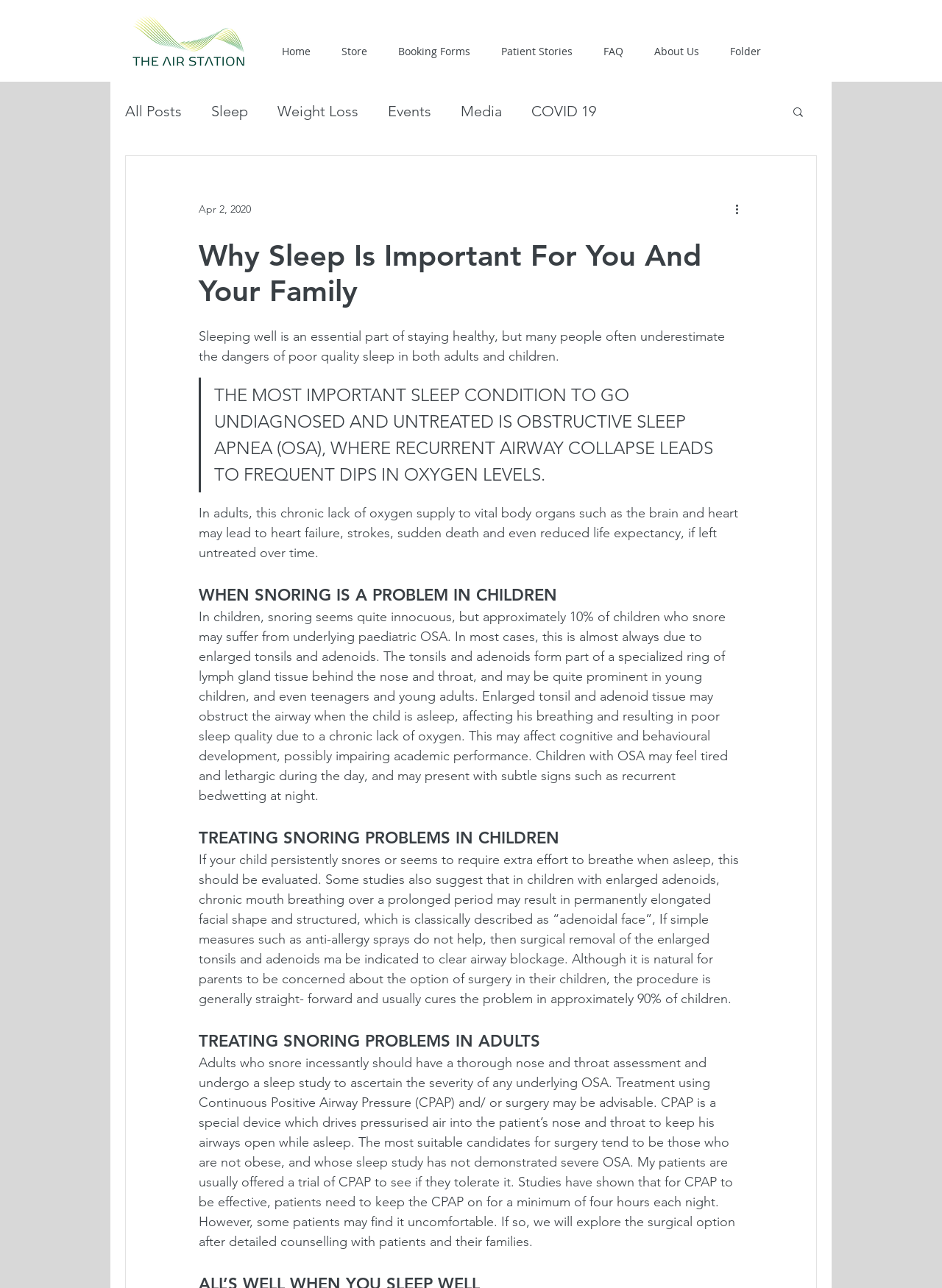Identify the bounding box coordinates for the element that needs to be clicked to fulfill this instruction: "Click the 'More actions' button". Provide the coordinates in the format of four float numbers between 0 and 1: [left, top, right, bottom].

[0.778, 0.155, 0.797, 0.169]